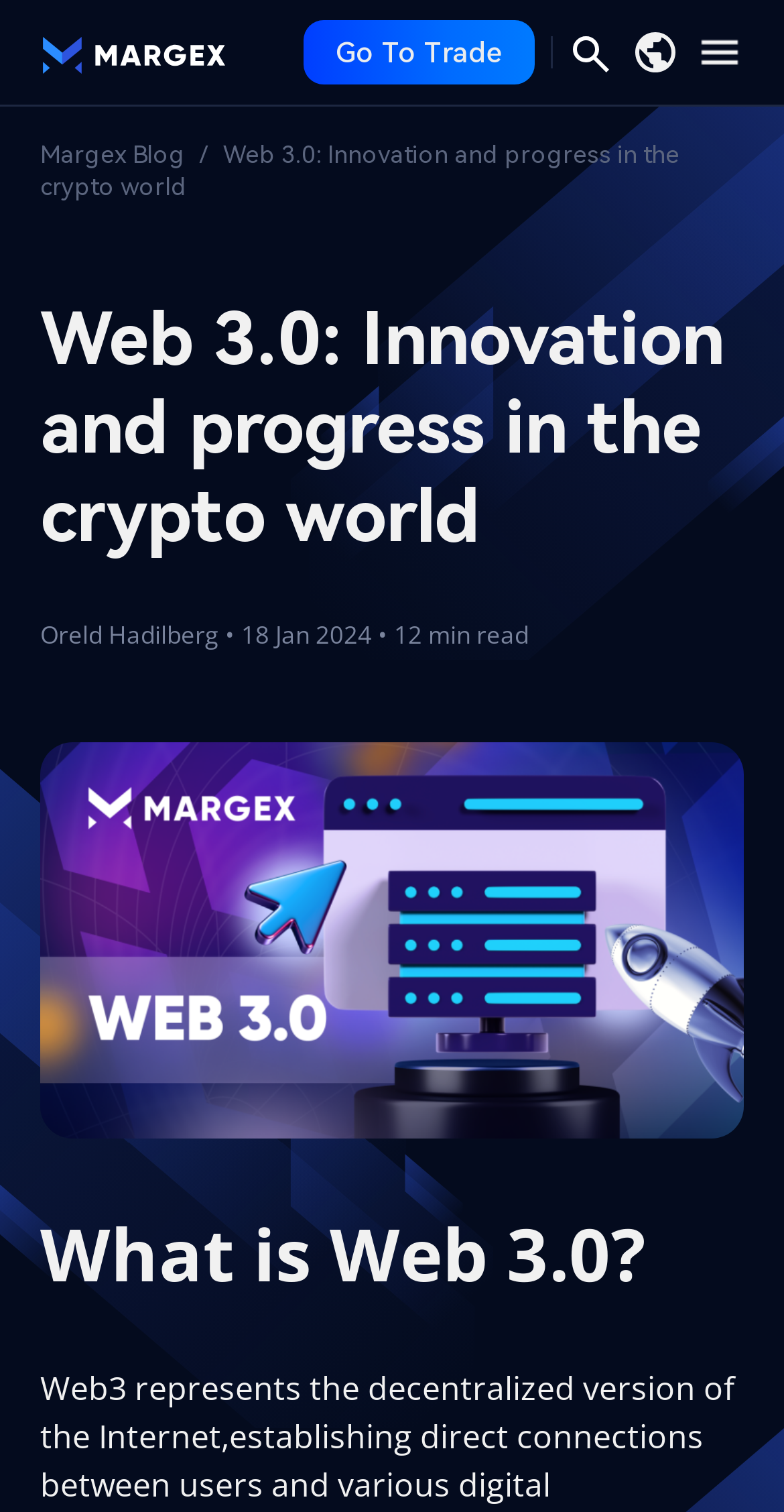Create a full and detailed caption for the entire webpage.

The webpage is about Web 3.0, specifically its innovation and progress in the crypto world. At the top left, there is a link to "Margex" accompanied by an image with the same name. Below this, there is a link to "Go To Trade" with two small images to its right. 

To the right of the "Margex" link, there is a link to "Margex Blog" followed by a forward slash and the title "Web 3.0: Innovation and progress in the crypto world". This title is also presented as a heading below, taking up most of the width of the page. 

Below the title, there is a link to the author "Oreld Hadilberg" and a text indicating the publication date and reading time. A large image related to Web 3.0 takes up most of the page's width below this. 

Finally, at the bottom of the page, there is a heading that asks "What is Web 3.0?", which is likely the start of the main content discussing the topic.